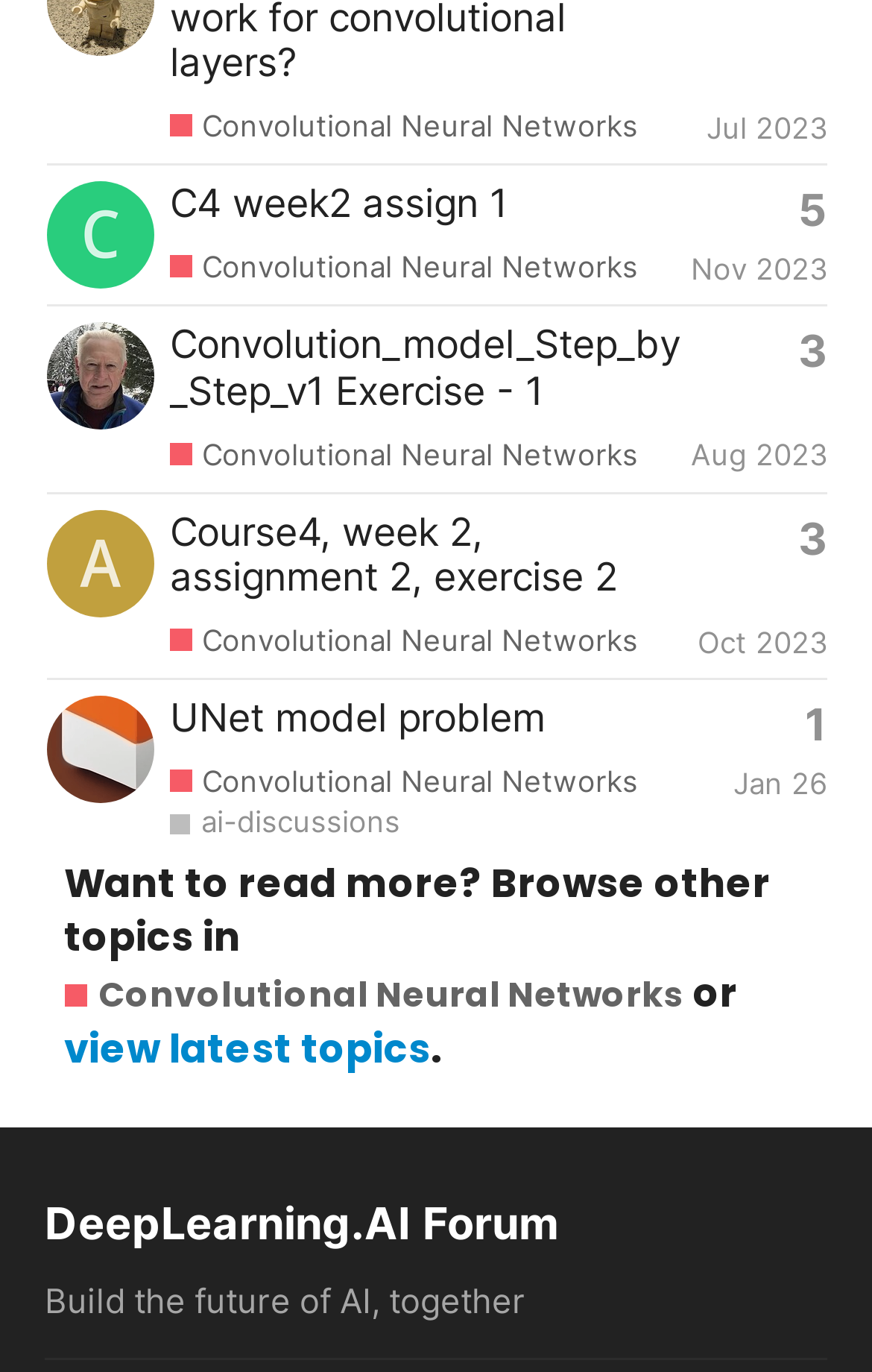Please answer the following question using a single word or phrase: 
What is the name of the course associated with this discourse page?

DLS Course 4